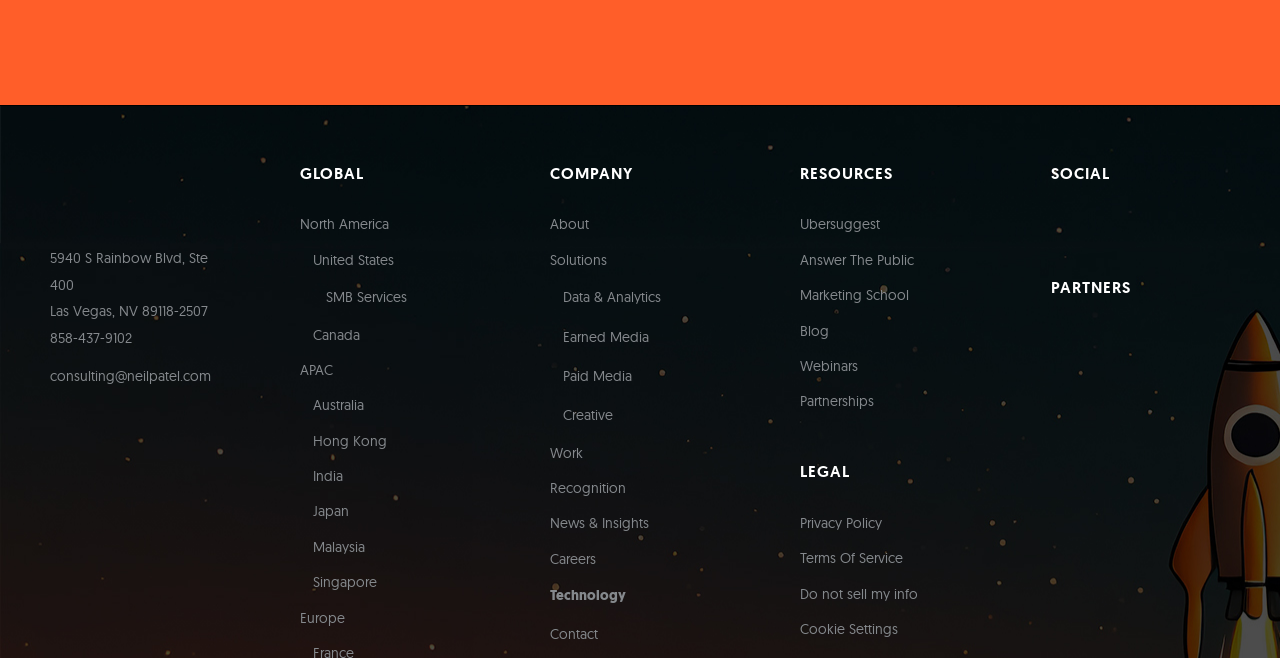Determine the bounding box coordinates of the region that needs to be clicked to achieve the task: "Explore Ubersuggest".

[0.625, 0.315, 0.765, 0.369]